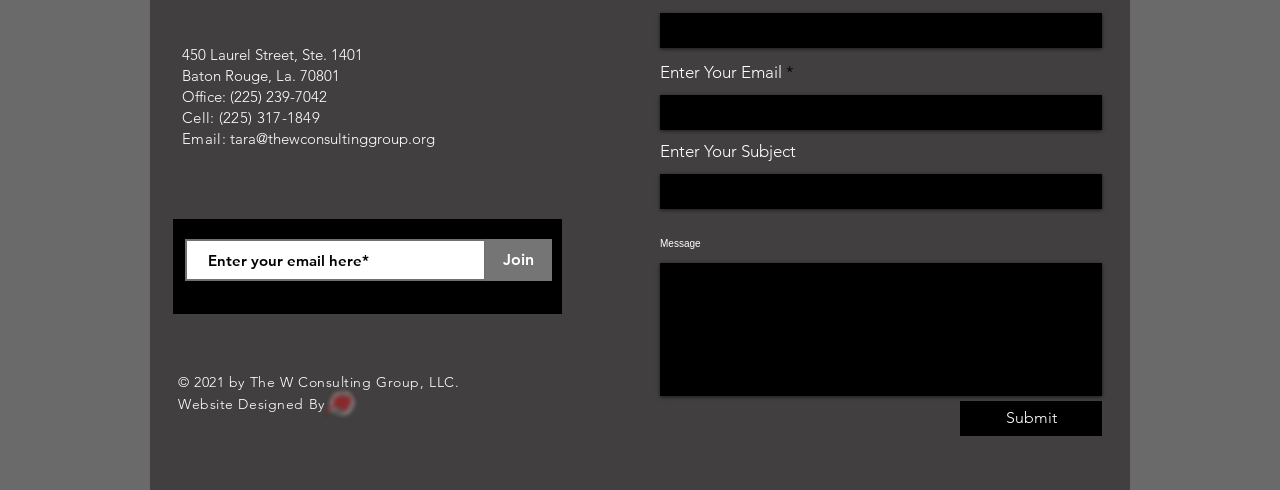Identify the bounding box coordinates for the UI element described as follows: name="email". Use the format (top-left x, top-left y, bottom-right x, bottom-right y) and ensure all values are floating point numbers between 0 and 1.

[0.516, 0.194, 0.861, 0.265]